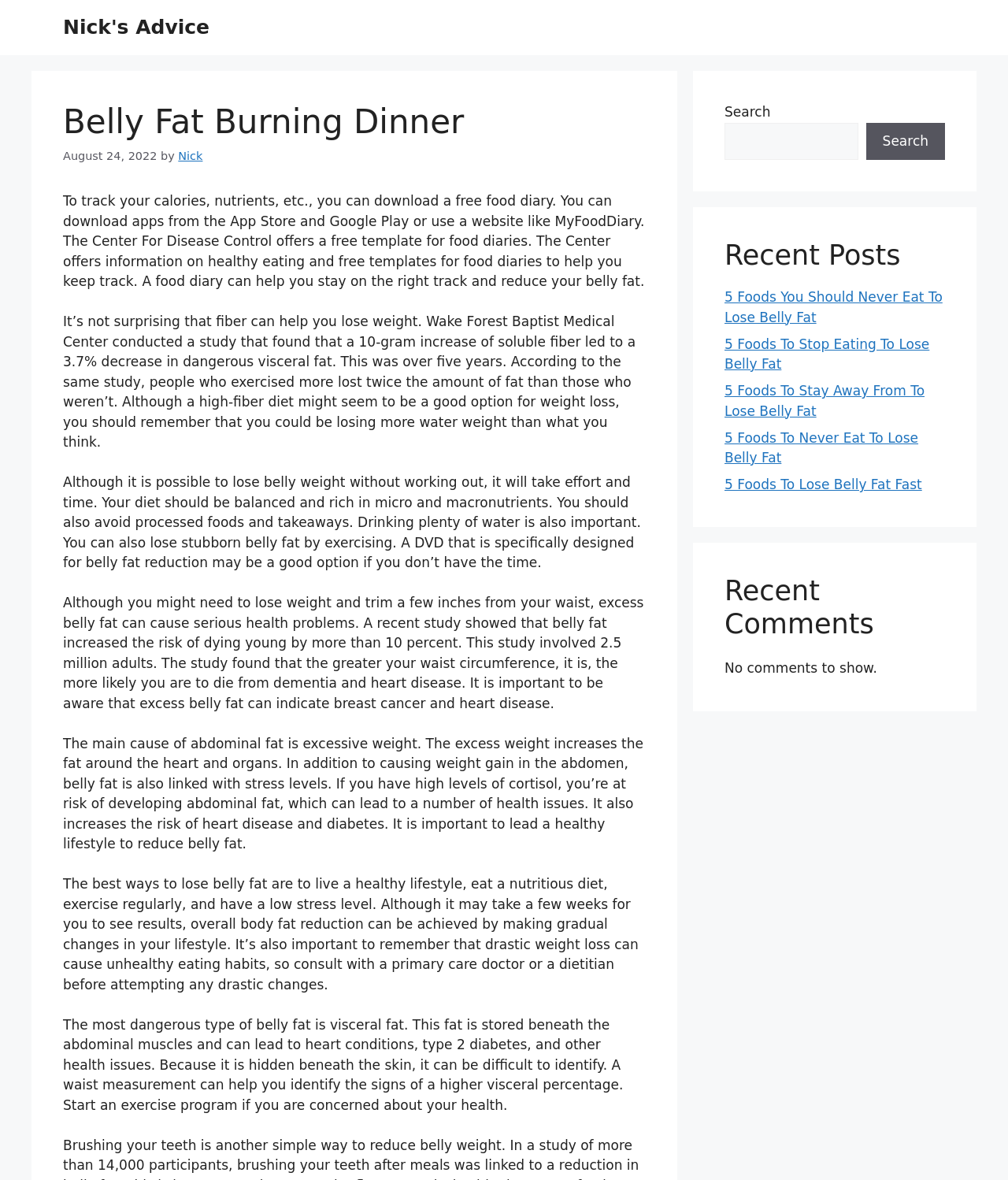Highlight the bounding box coordinates of the element you need to click to perform the following instruction: "Click on Nick's profile."

[0.177, 0.127, 0.201, 0.137]